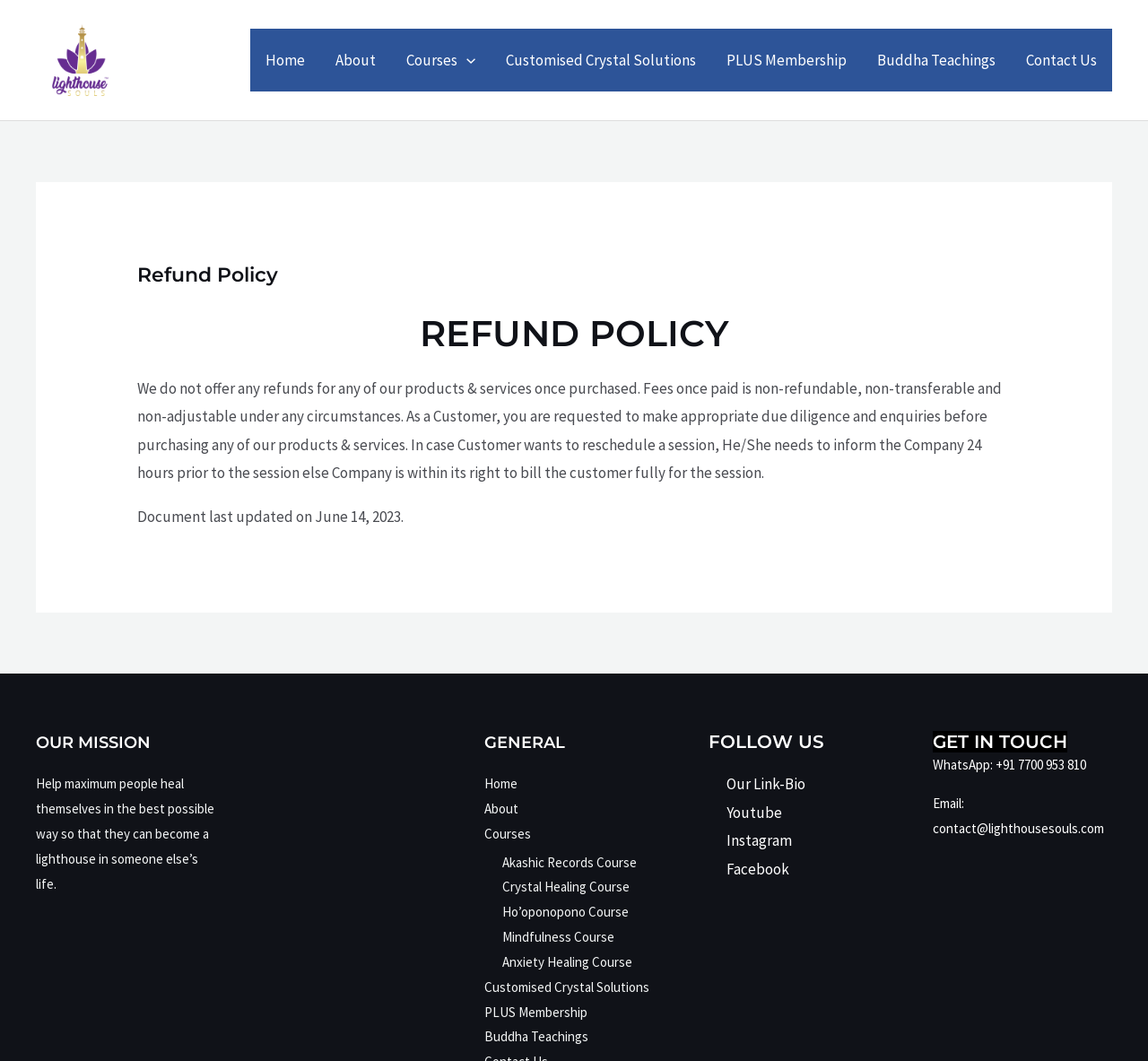Provide the bounding box coordinates of the HTML element described by the text: "parent_node: Comment * name="comment"". The coordinates should be in the format [left, top, right, bottom] with values between 0 and 1.

None